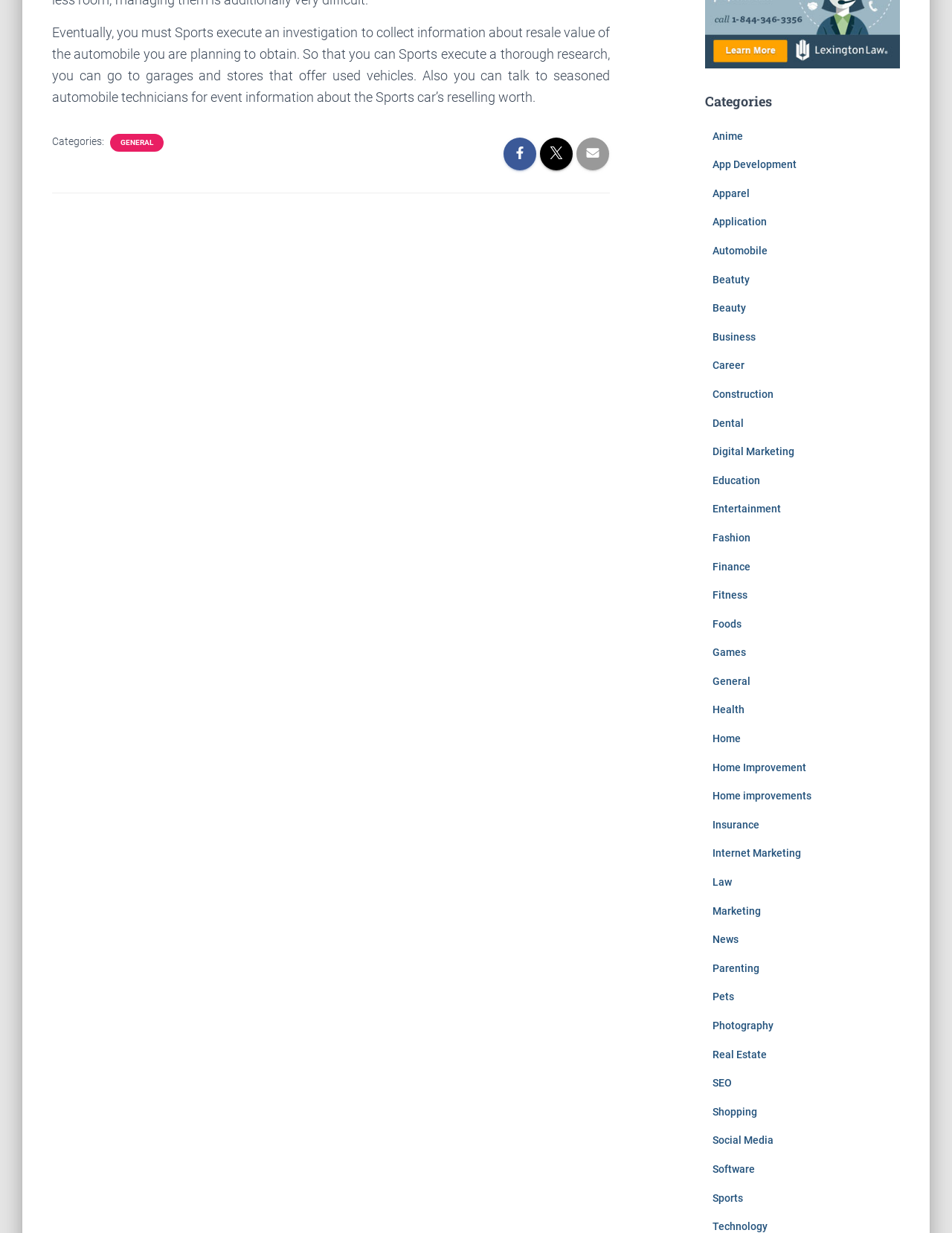Please provide a one-word or phrase answer to the question: 
What is the last category listed on the webpage?

Technology